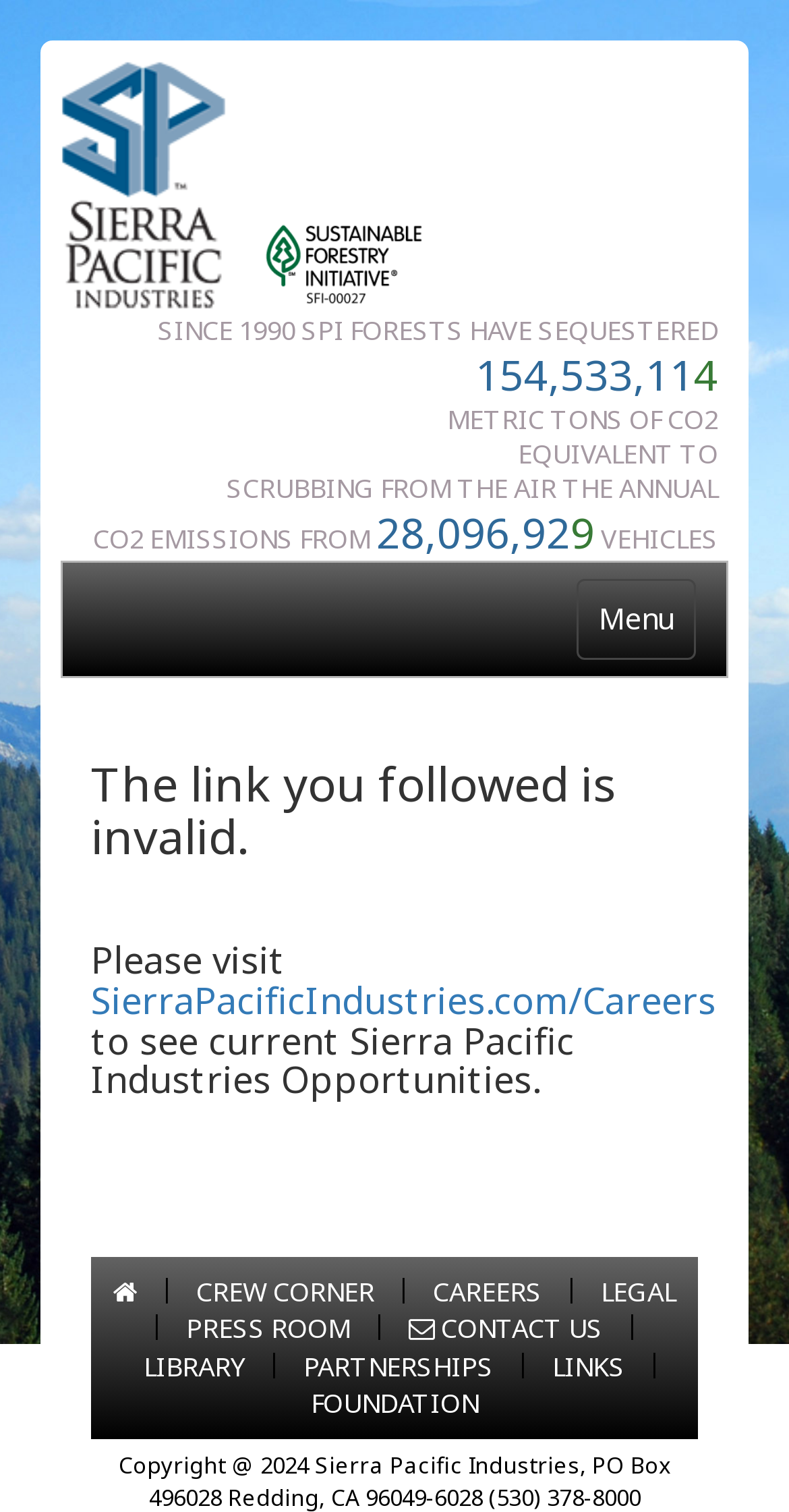Please analyze the image and give a detailed answer to the question:
How many metric tons of CO2 have SPI forests sequestered?

The webpage mentions that SPI forests have sequestered a certain amount of metric tons of CO2, but the exact amount is not specified. It only mentions that it is equivalent to scrubbing from the air the annual CO2 emissions from a certain number of vehicles.